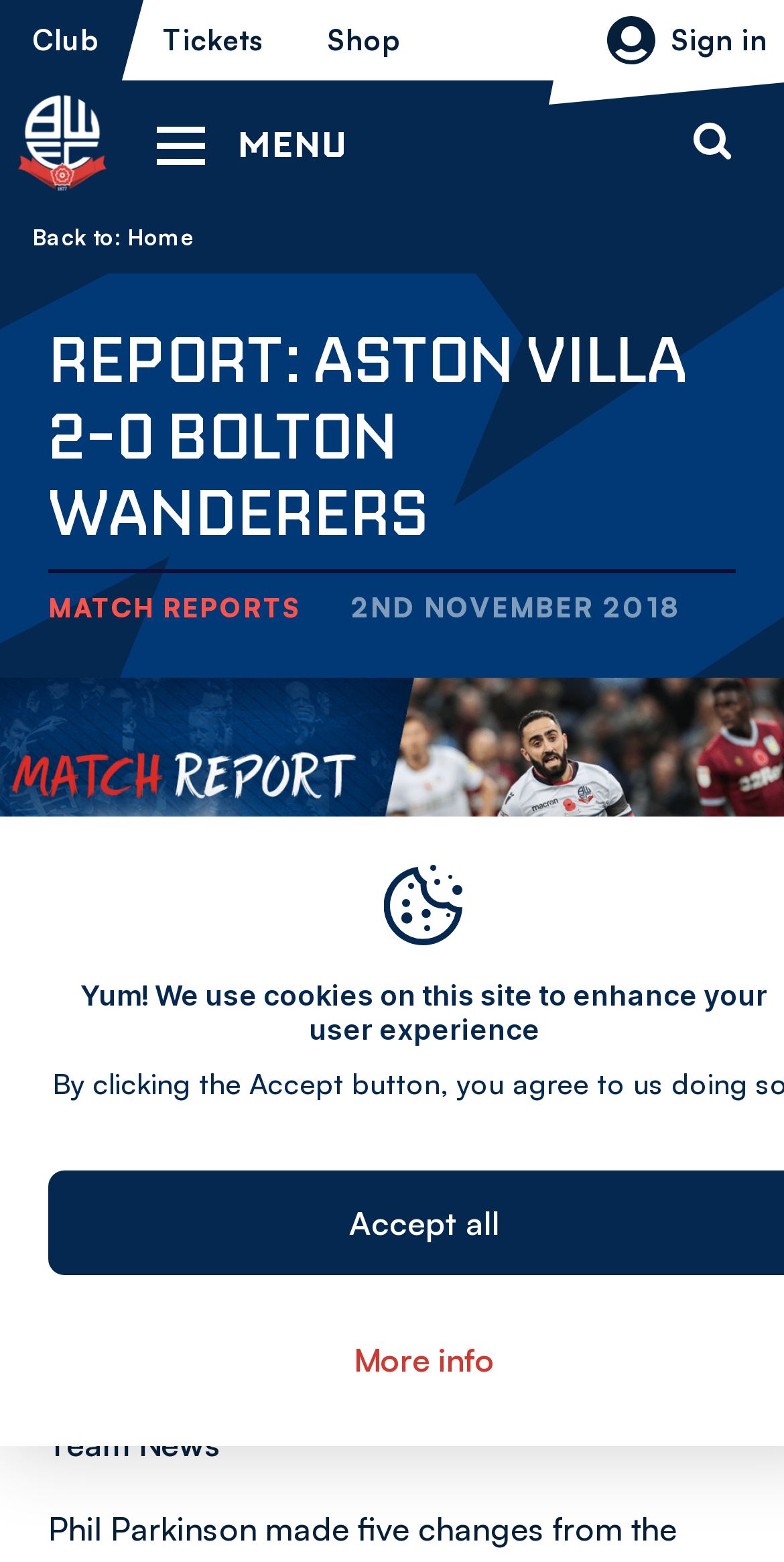Please locate the bounding box coordinates of the element that should be clicked to complete the given instruction: "Toggle site navigation".

[0.159, 0.052, 0.482, 0.131]